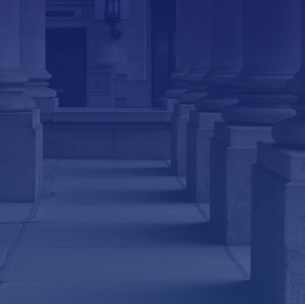What is the overarching theme of the accompanying text?
Please provide a detailed answer to the question.

The caption explains that the imagery and setting are meant to evoke a professional environment that suggests a commitment to justice and legal expertise, specifically in the context of workers' compensation and personal injury law.